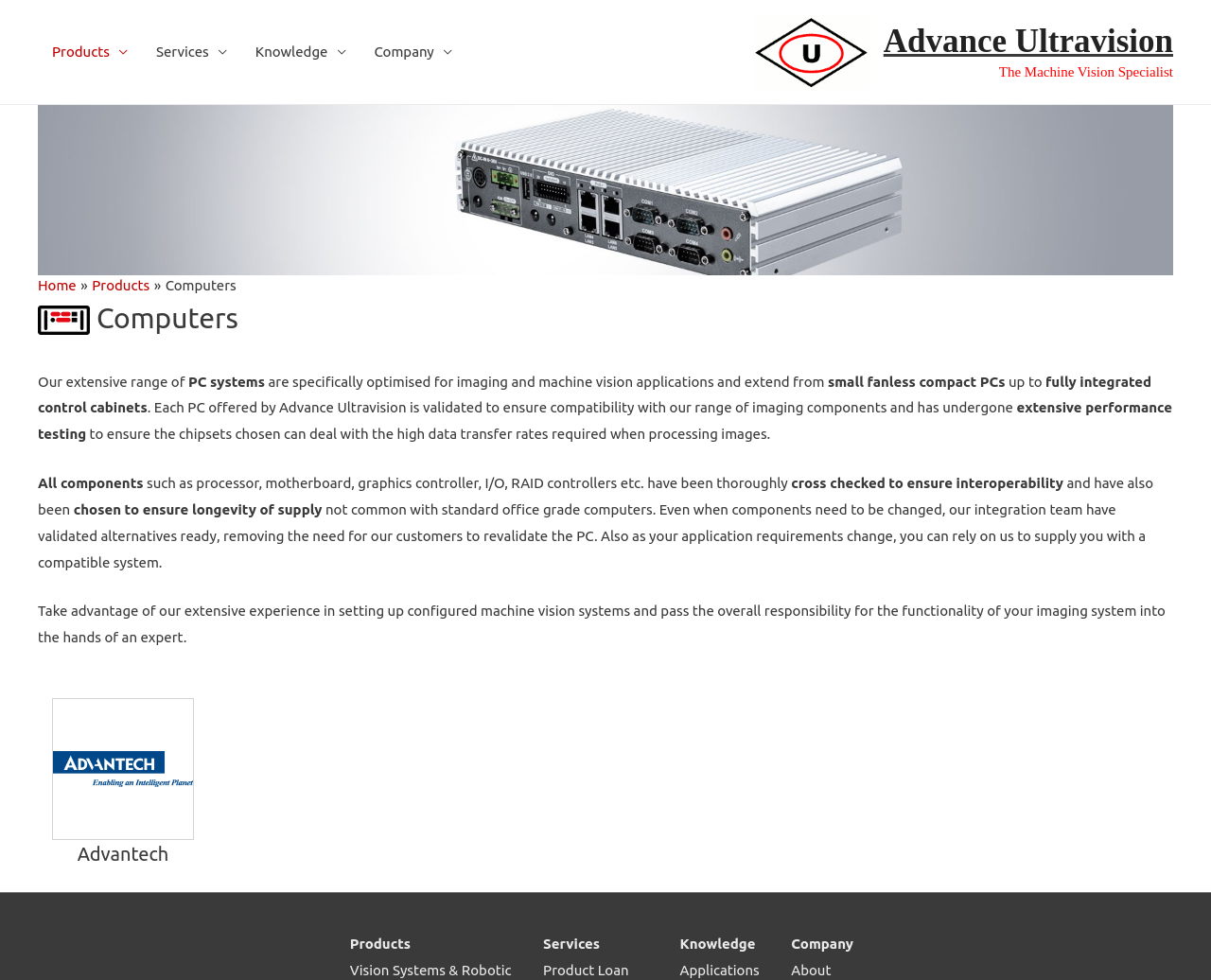Please locate the bounding box coordinates of the region I need to click to follow this instruction: "Click on the 'Products' link".

[0.031, 0.024, 0.117, 0.082]